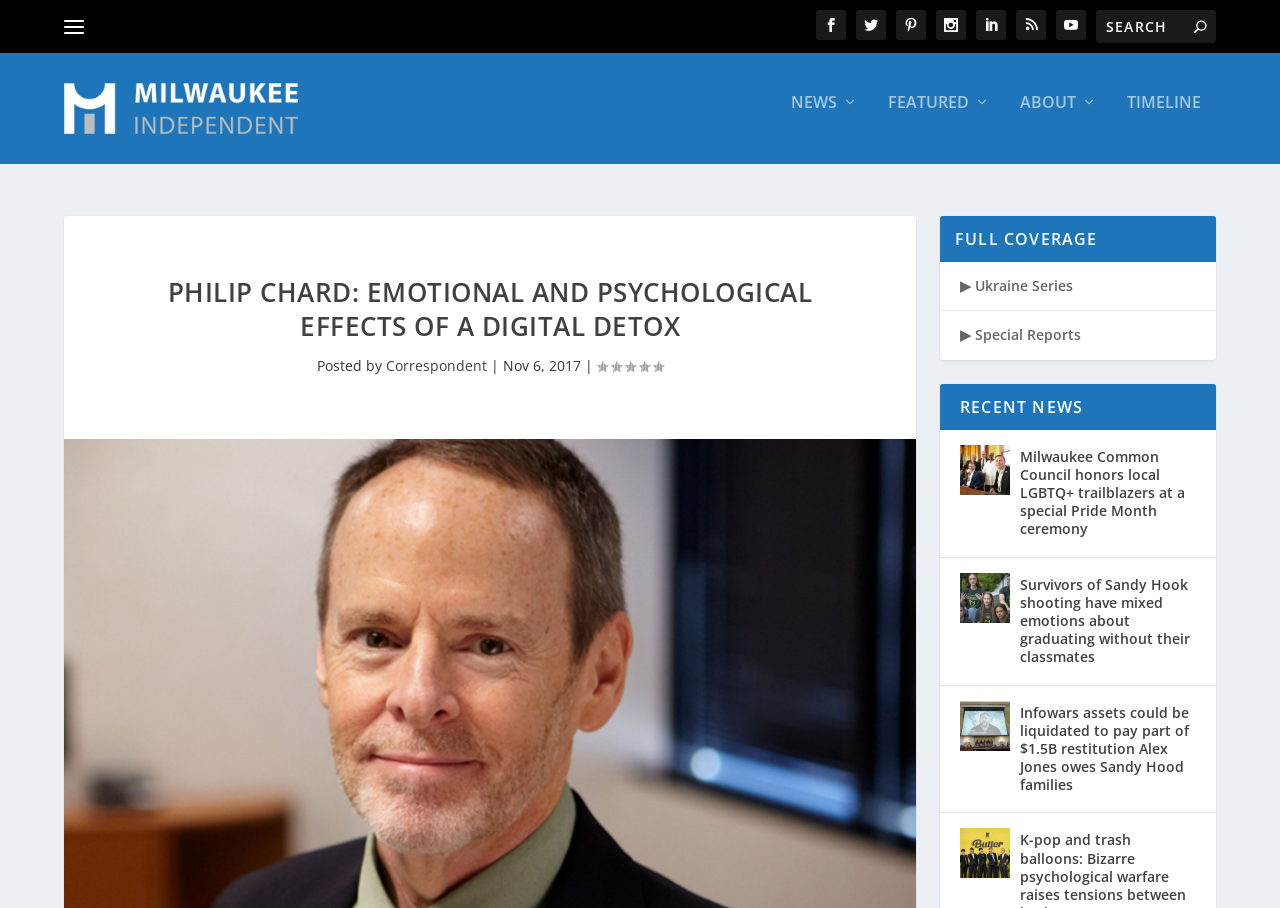Please specify the bounding box coordinates of the clickable region necessary for completing the following instruction: "Read the article about emotional and psychological effects of a digital detox". The coordinates must consist of four float numbers between 0 and 1, i.e., [left, top, right, bottom].

[0.097, 0.29, 0.669, 0.375]